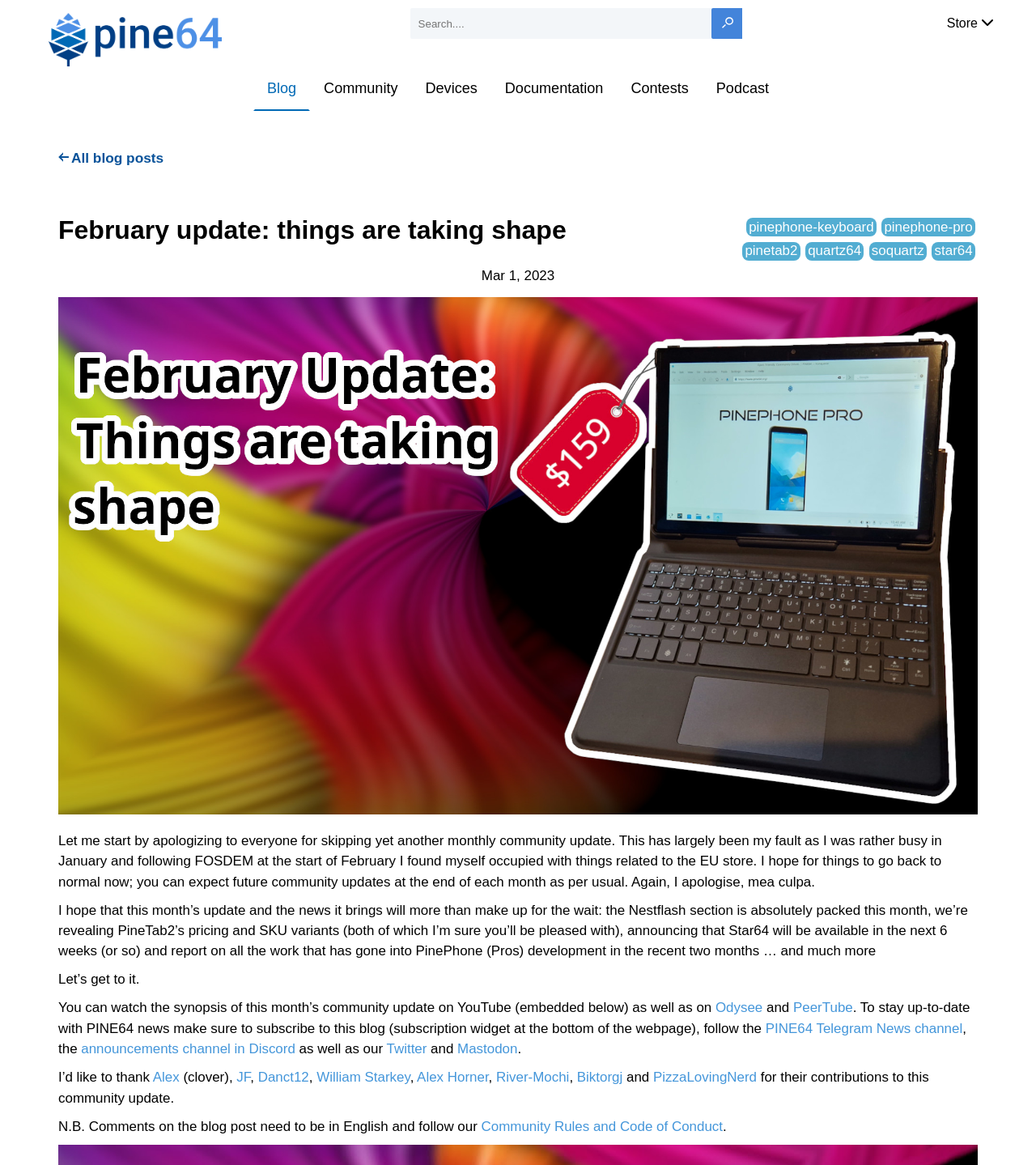Please identify the bounding box coordinates of the element I need to click to follow this instruction: "Search for something".

[0.396, 0.007, 0.686, 0.033]